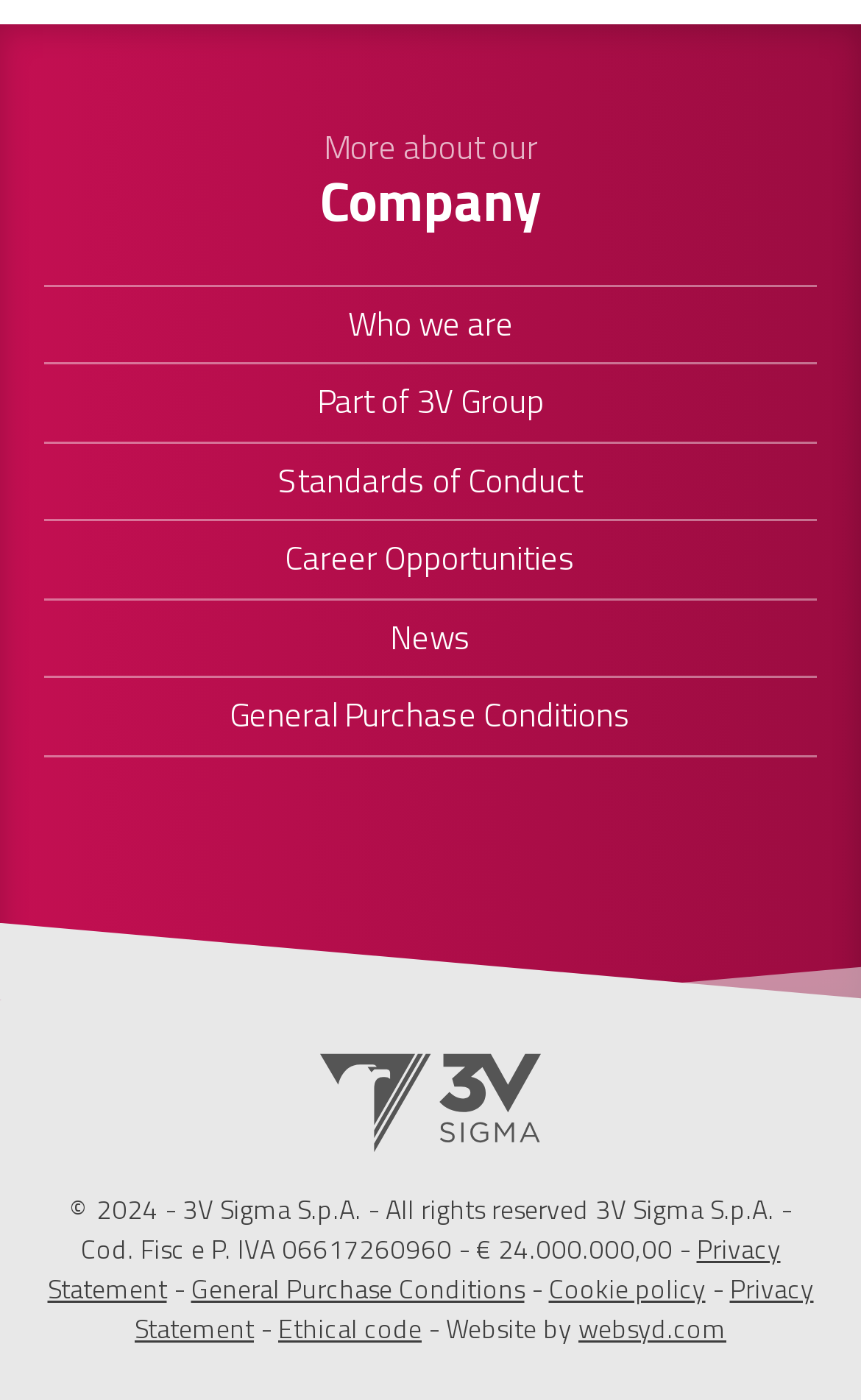Locate the bounding box coordinates of the area where you should click to accomplish the instruction: "Get information about Opera Boutique brings Carmen to the Costa del Sol".

None